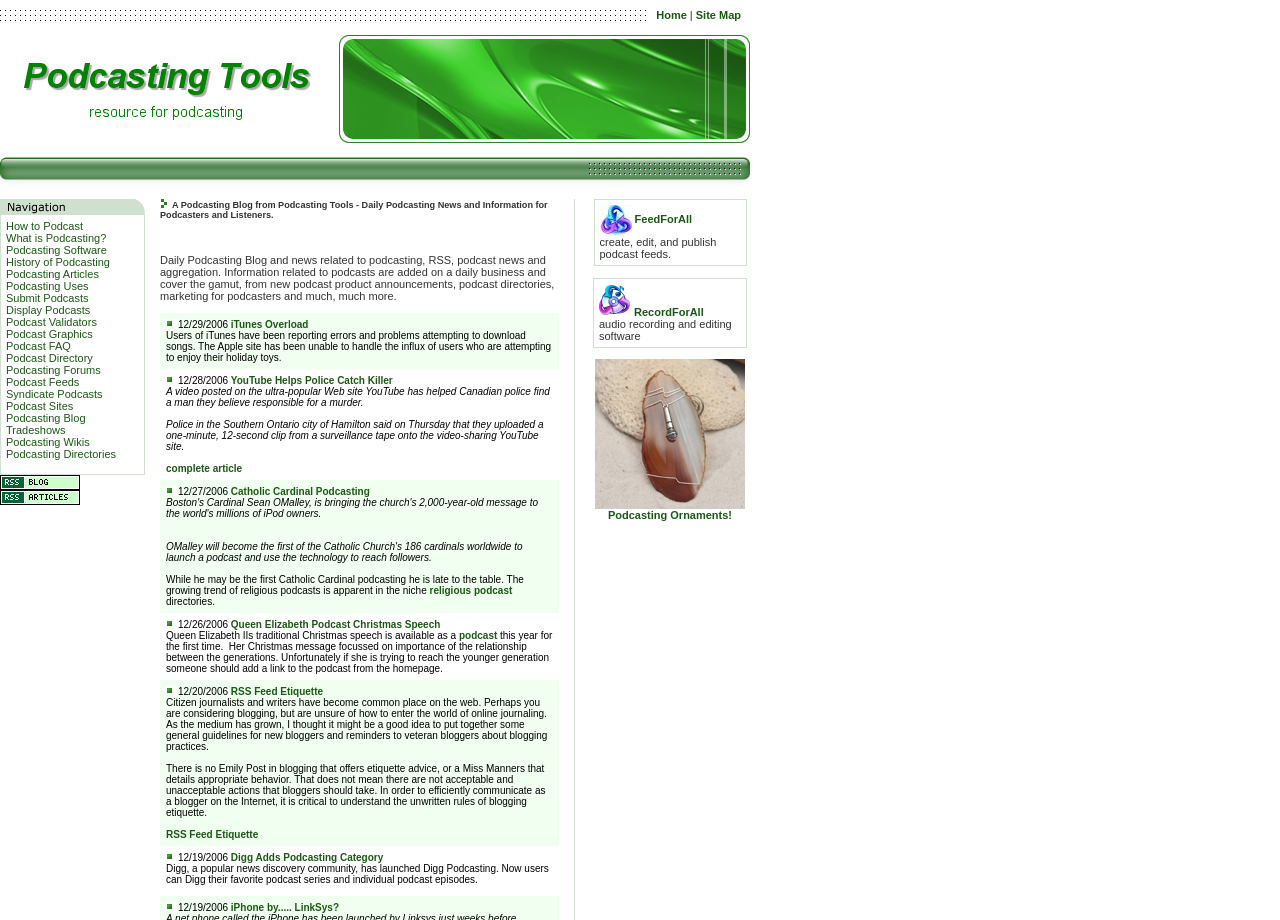Determine the bounding box for the UI element as described: "Tradeshows". The coordinates should be represented as four float numbers between 0 and 1, formatted as [left, top, right, bottom].

[0.005, 0.461, 0.051, 0.474]